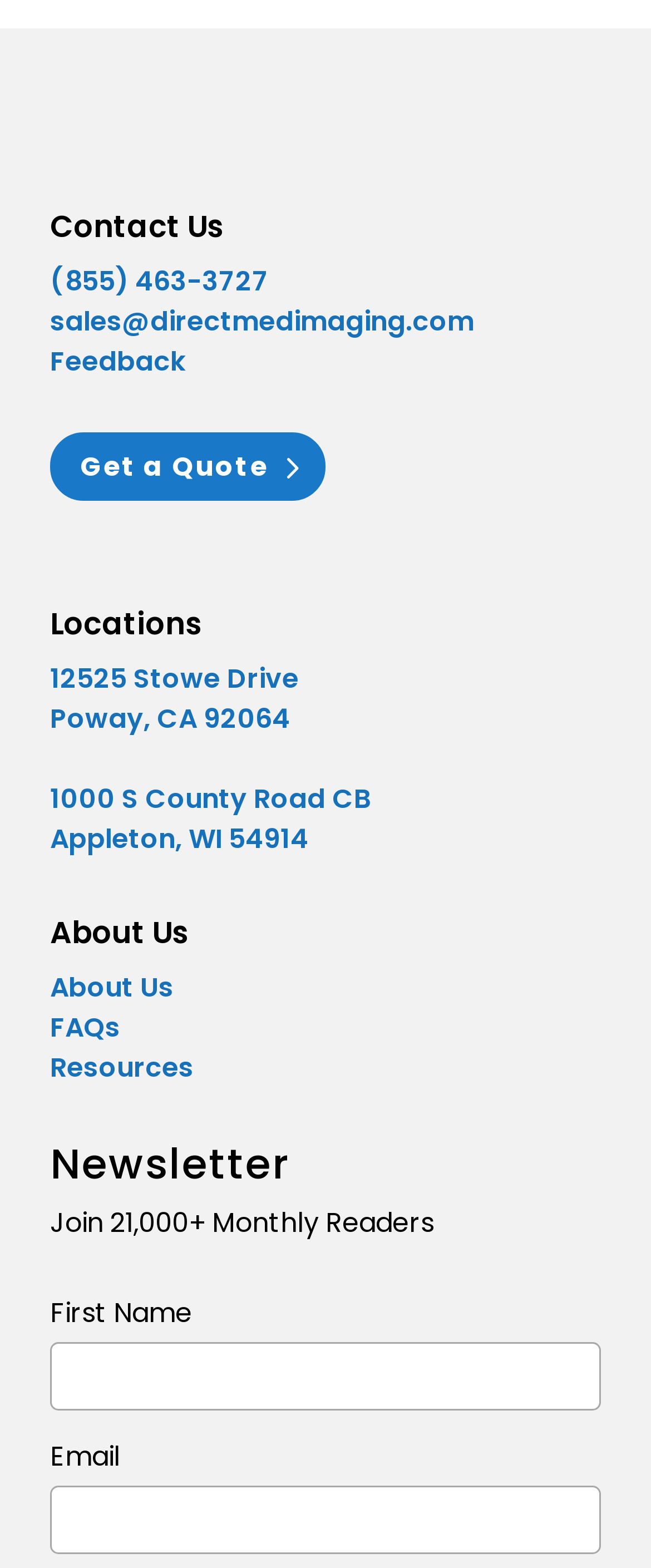Use a single word or phrase to answer the question:
What is the phone number to contact?

(855) 463-3727